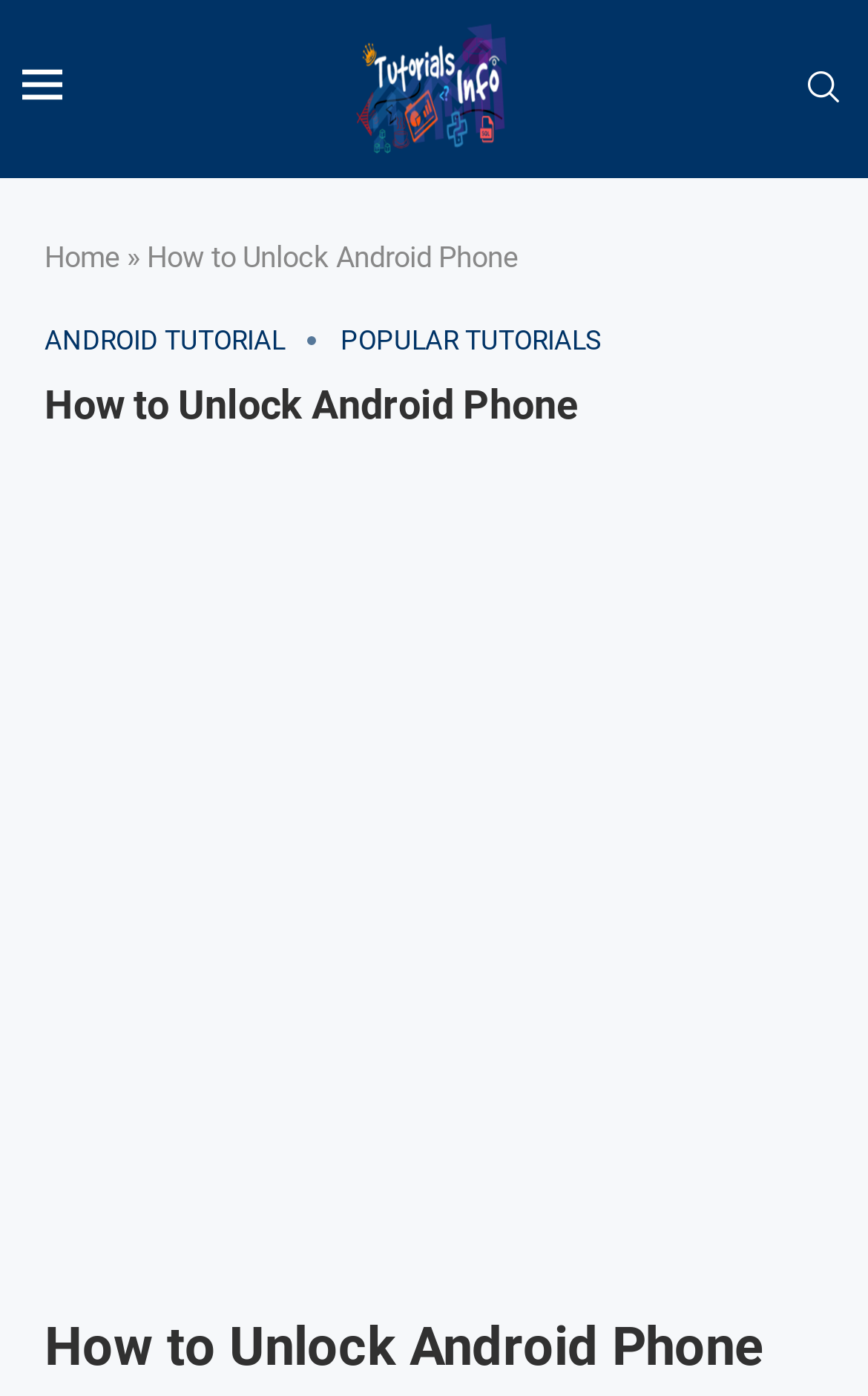Write a detailed summary of the webpage, including text, images, and layout.

The webpage is about Android phone tutorials, specifically focusing on unlocking an Android phone. At the top left corner, there is a small image, and next to it, a link to "Tutorials List | Online Tutorials Library | Tutorialsinfo.com" with an accompanying image. On the top right corner, there is a search link. Below the search link, there are two links, "Home" and a right-facing arrow symbol, followed by the title "How to Unlock Android Phone" in a larger font.

Below the title, there are two links, "ANDROID TUTORIAL" and "POPULAR TUTORIALS", positioned side by side. The main content of the webpage is headed by "How to Unlock Android Phone" and contains a large section of text, which is an iframe labeled as an advertisement. This section takes up most of the webpage's content area.

At the very bottom of the webpage, there is another heading with the same title "How to Unlock Android Phone". Overall, the webpage has a simple layout with a focus on providing tutorials and information related to unlocking Android phones, with some additional links and an advertisement section.